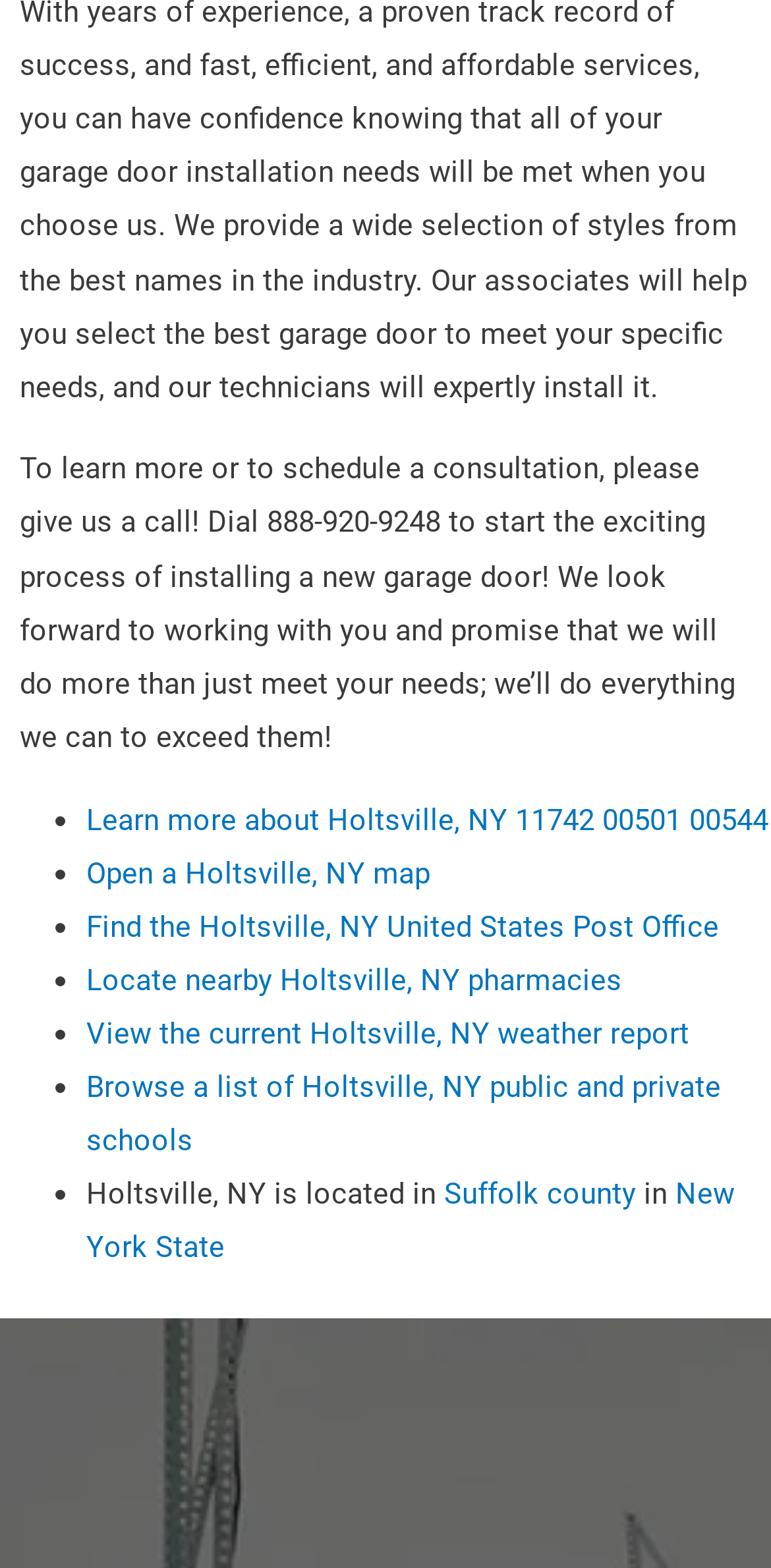Please identify the bounding box coordinates of the clickable region that I should interact with to perform the following instruction: "Open a Holtsville, NY map". The coordinates should be expressed as four float numbers between 0 and 1, i.e., [left, top, right, bottom].

[0.112, 0.545, 0.558, 0.568]